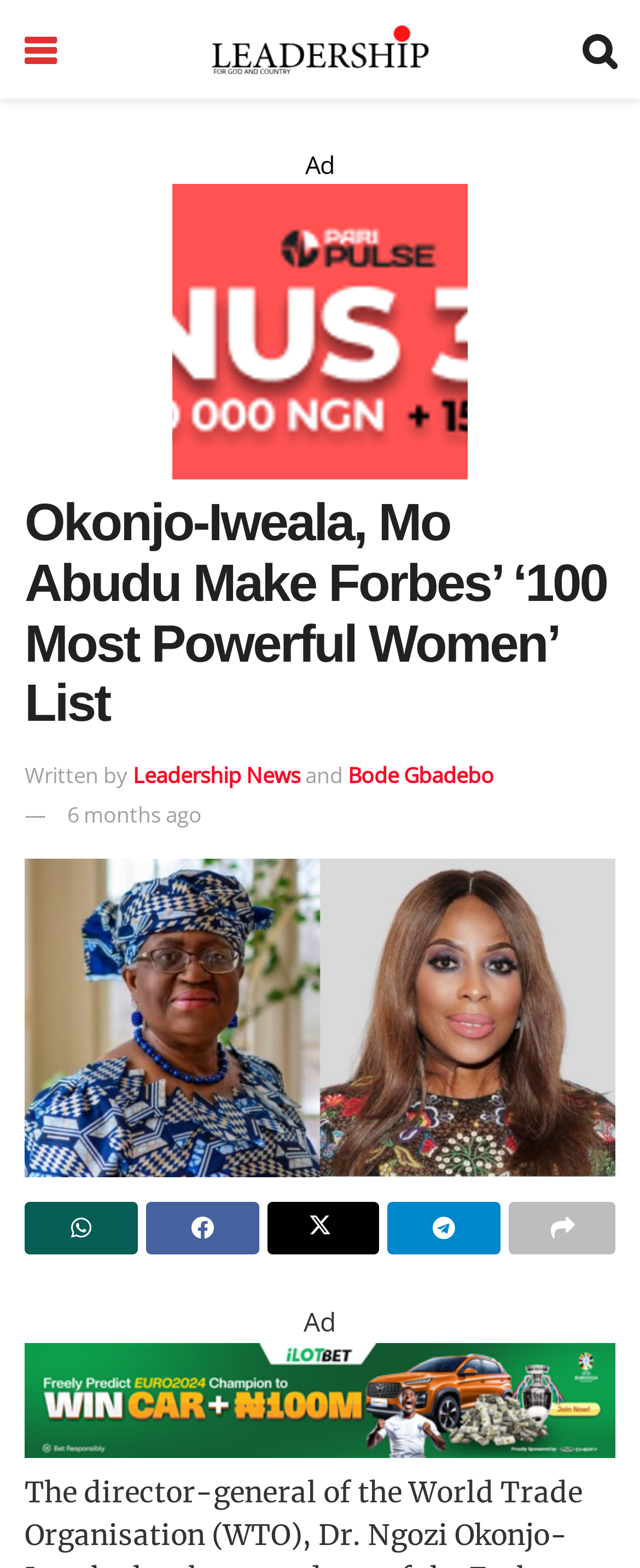Provide the bounding box coordinates of the UI element that matches the description: "Leadership News".

[0.208, 0.485, 0.469, 0.504]